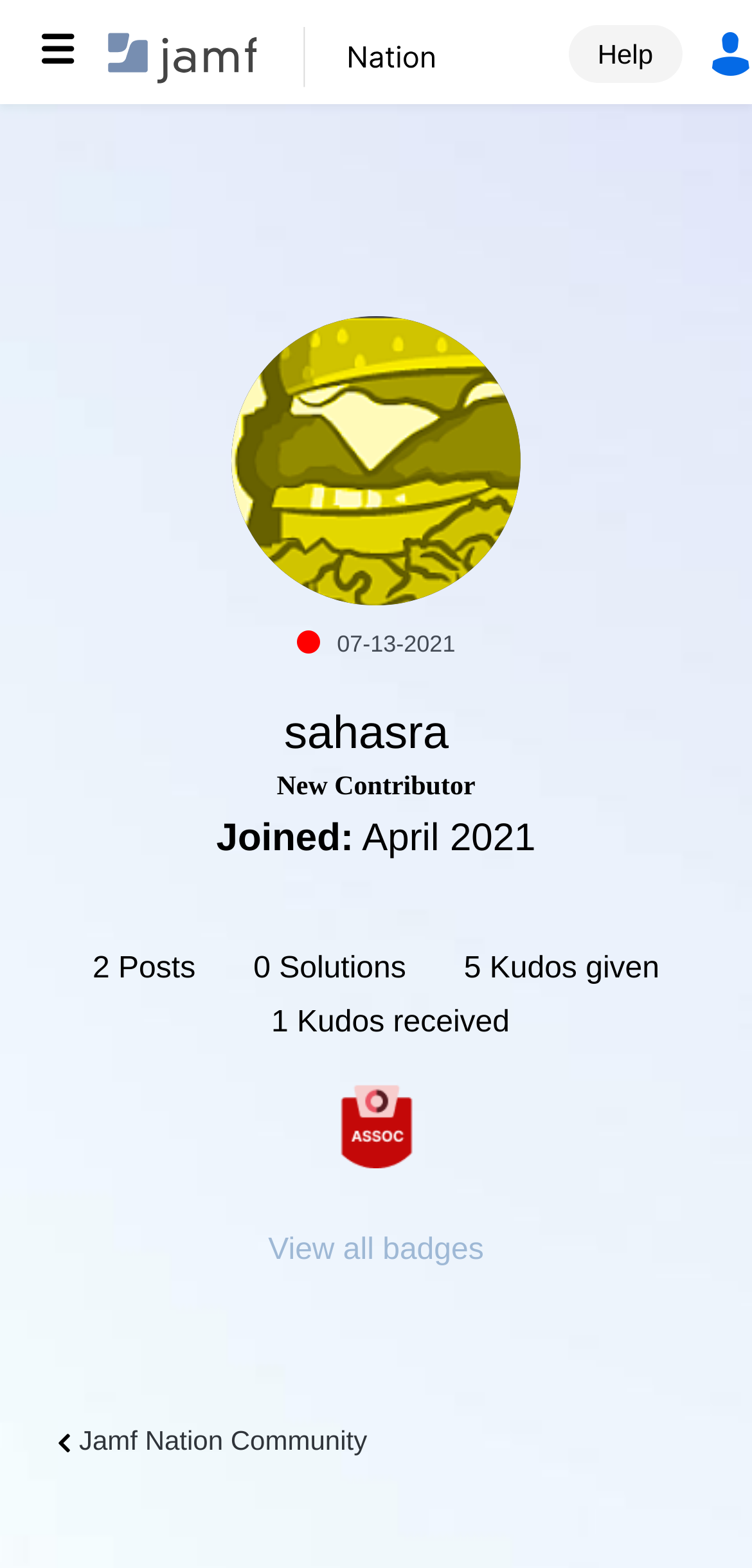Answer in one word or a short phrase: 
What is the user's certification?

Certified Associate